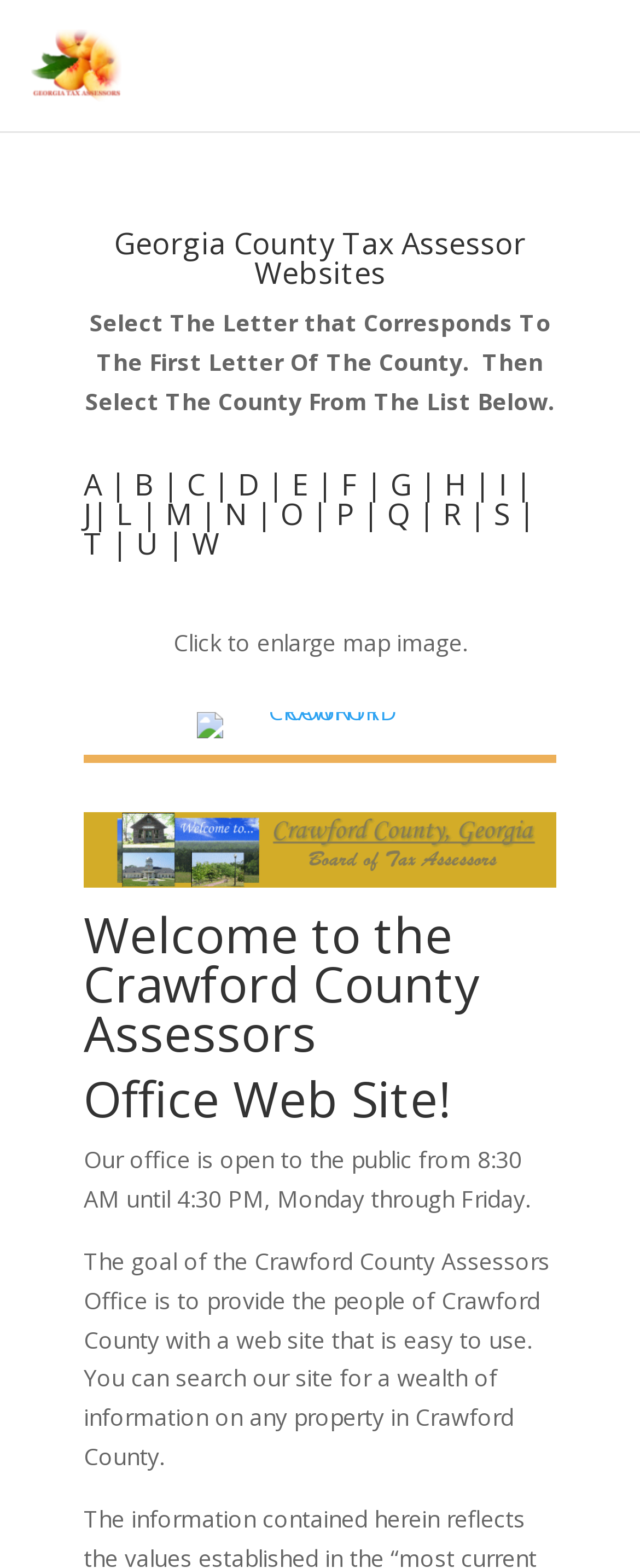Specify the bounding box coordinates (top-left x, top-left y, bottom-right x, bottom-right y) of the UI element in the screenshot that matches this description: alt="GA Tax Assessors"

[0.049, 0.03, 0.19, 0.05]